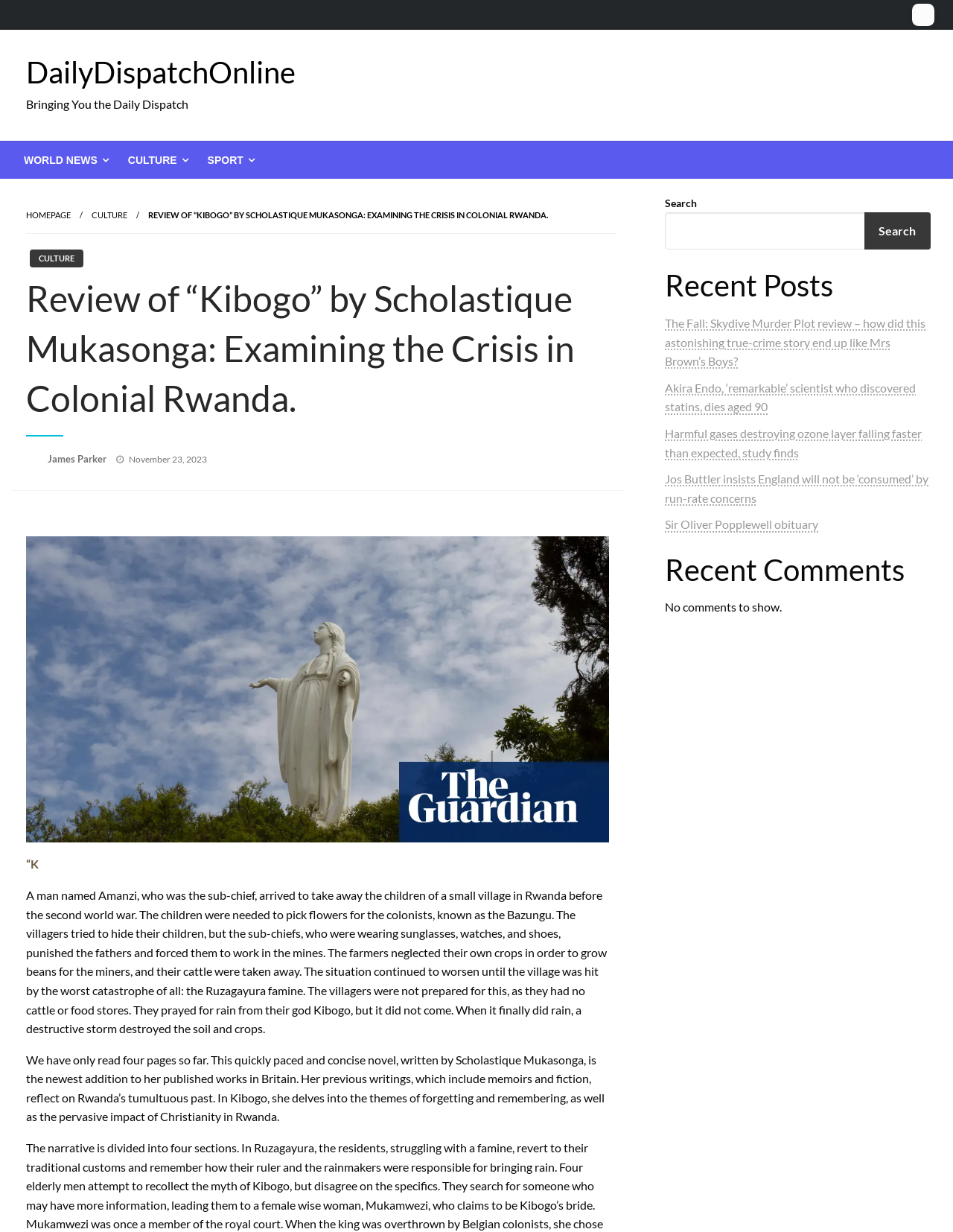Identify the bounding box coordinates for the element you need to click to achieve the following task: "Search for something". Provide the bounding box coordinates as four float numbers between 0 and 1, in the form [left, top, right, bottom].

[0.698, 0.172, 0.977, 0.203]